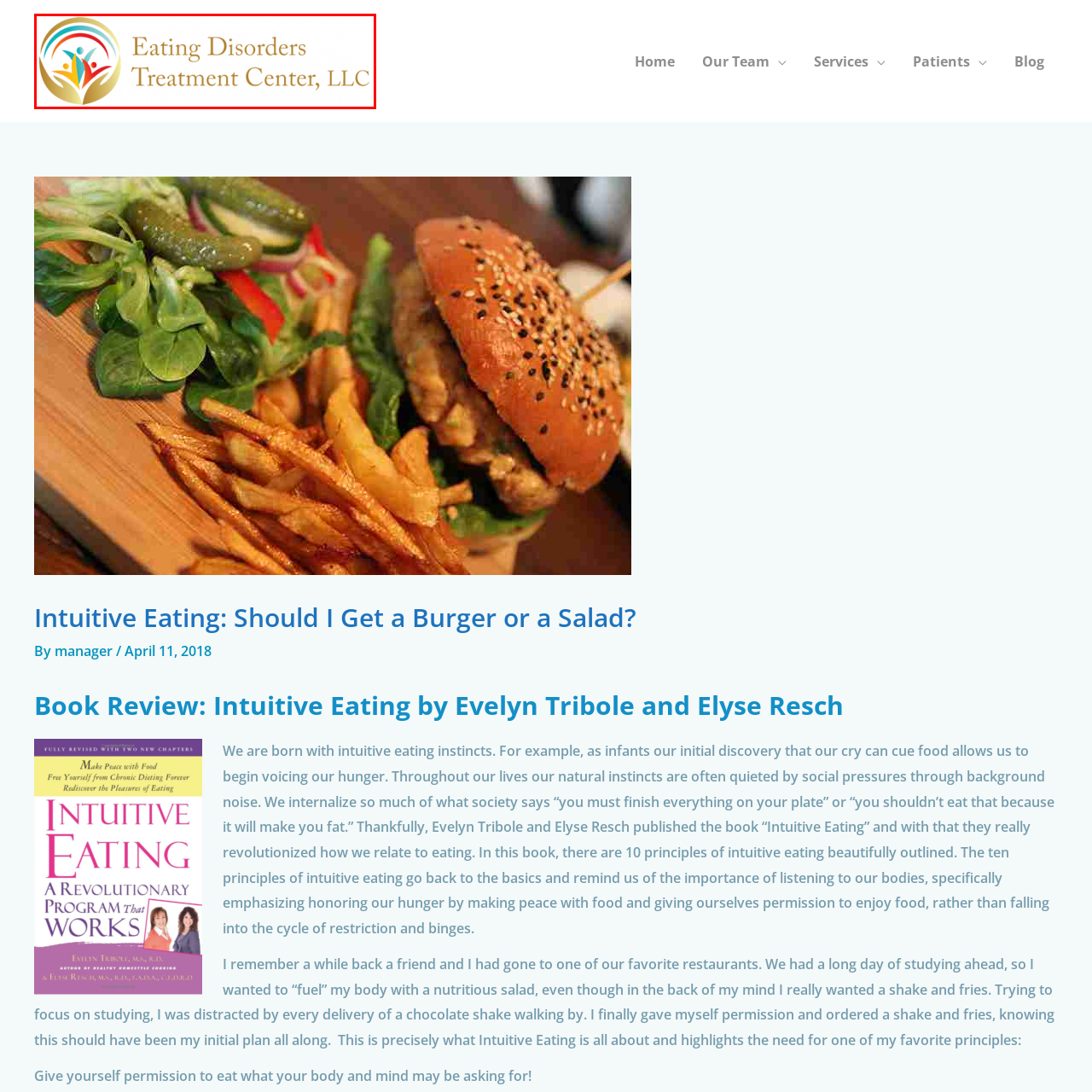Look at the image enclosed within the red outline and answer the question with a single word or phrase:
What is the color of the text displaying the center's name?

Gold